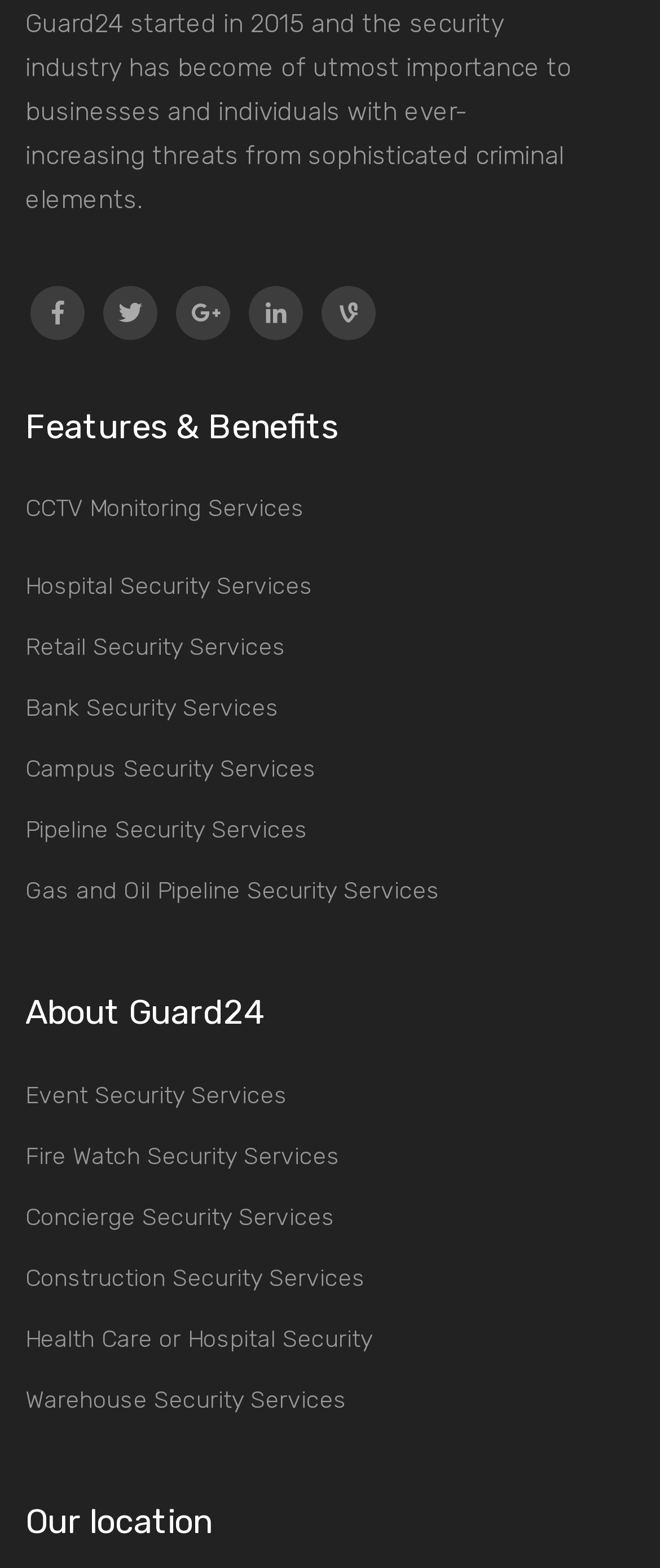Determine the bounding box coordinates for the UI element with the following description: "Retail Security Services". The coordinates should be four float numbers between 0 and 1, represented as [left, top, right, bottom].

[0.038, 0.4, 0.433, 0.428]